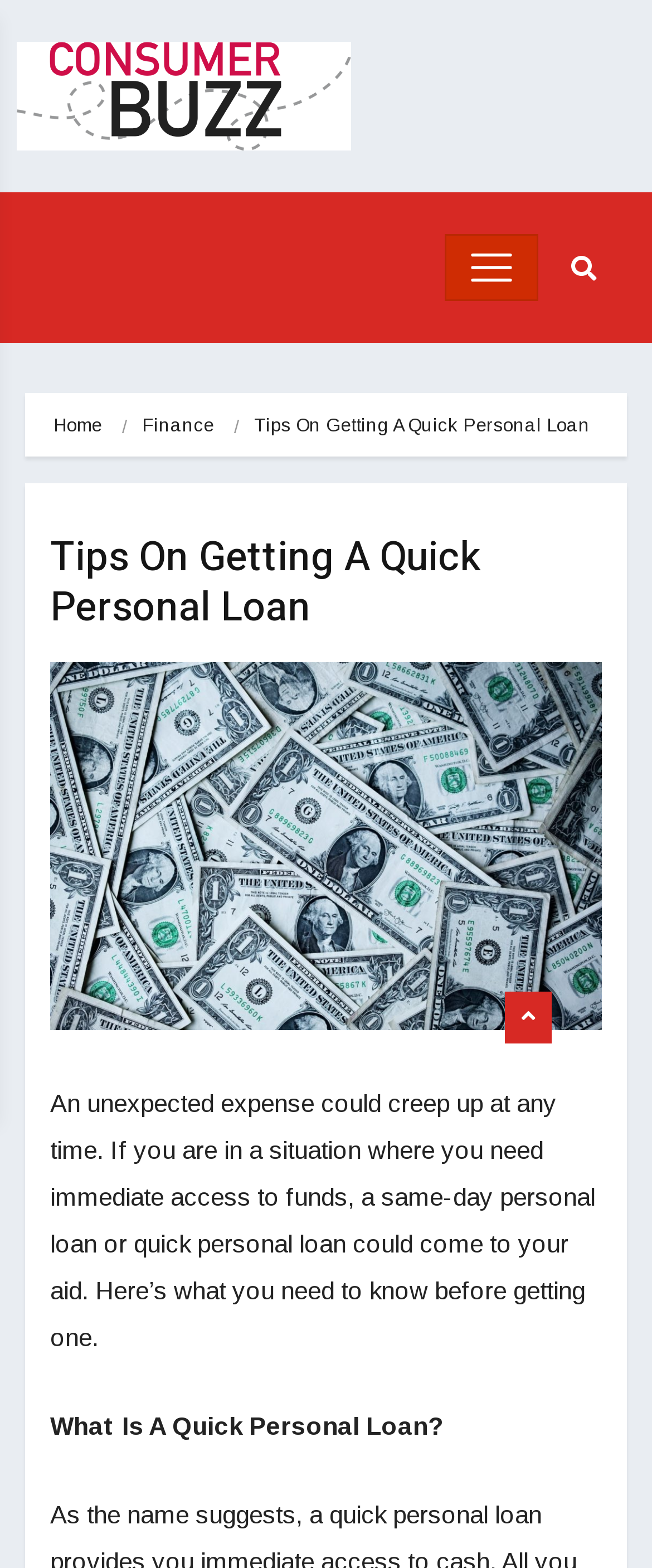Respond to the question below with a concise word or phrase:
What is the tone of the webpage content?

Informative